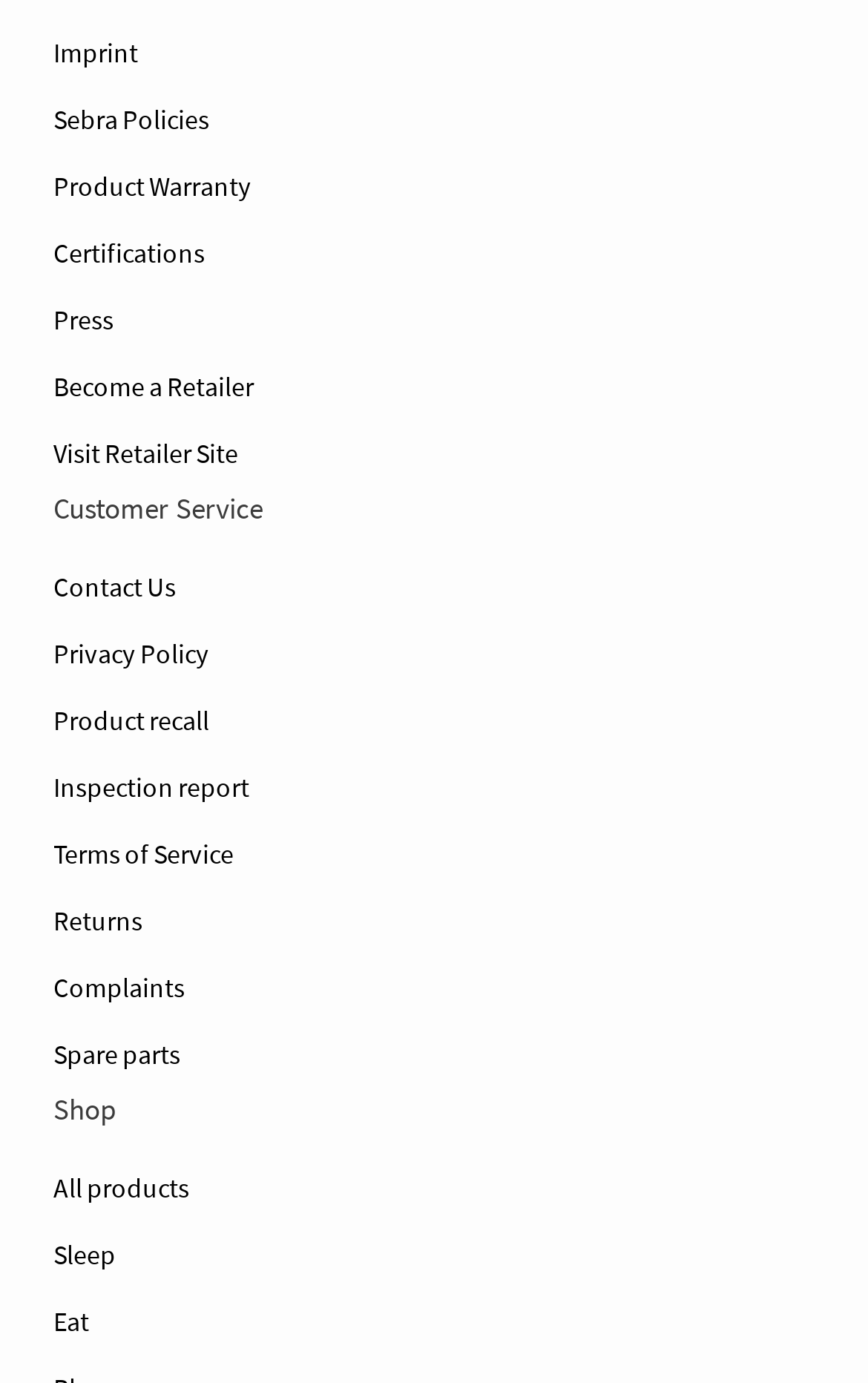How many links are under the 'Customer Service' heading?
Please use the visual content to give a single word or phrase answer.

9